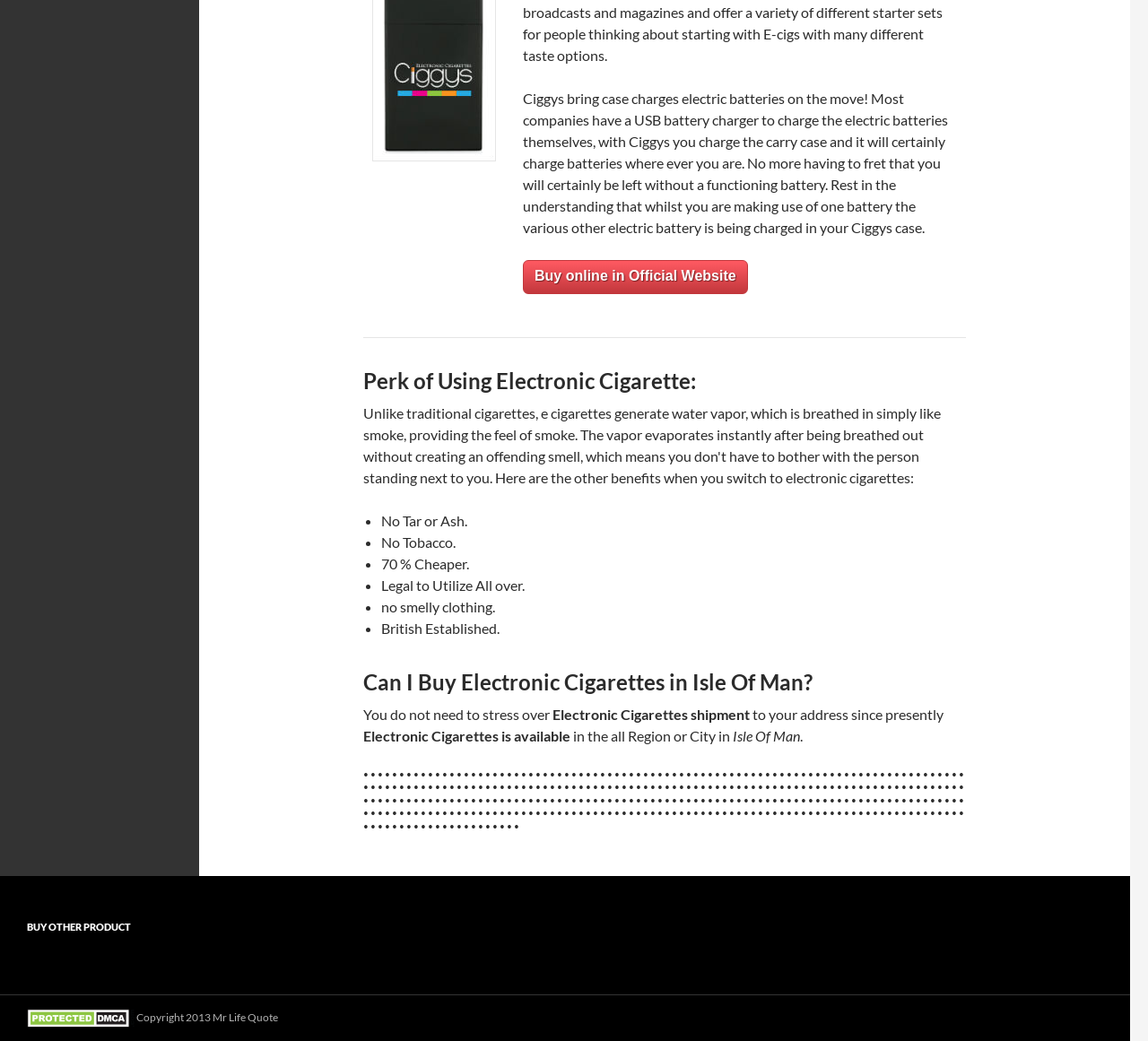Answer this question in one word or a short phrase: What is the advantage of electronic cigarettes over traditional ones?

70% cheaper